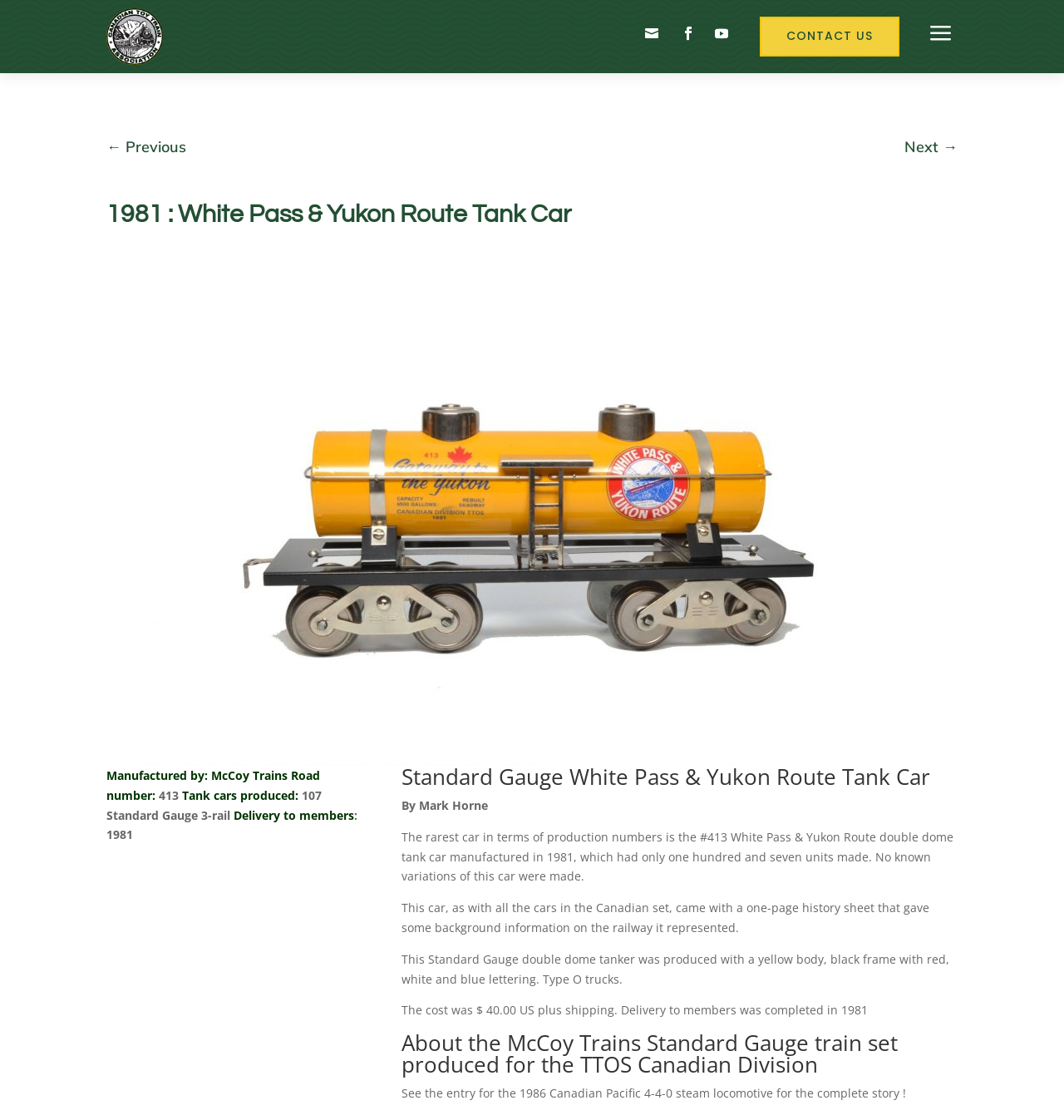Using a single word or phrase, answer the following question: 
Who manufactured the tank car?

McCoy Trains